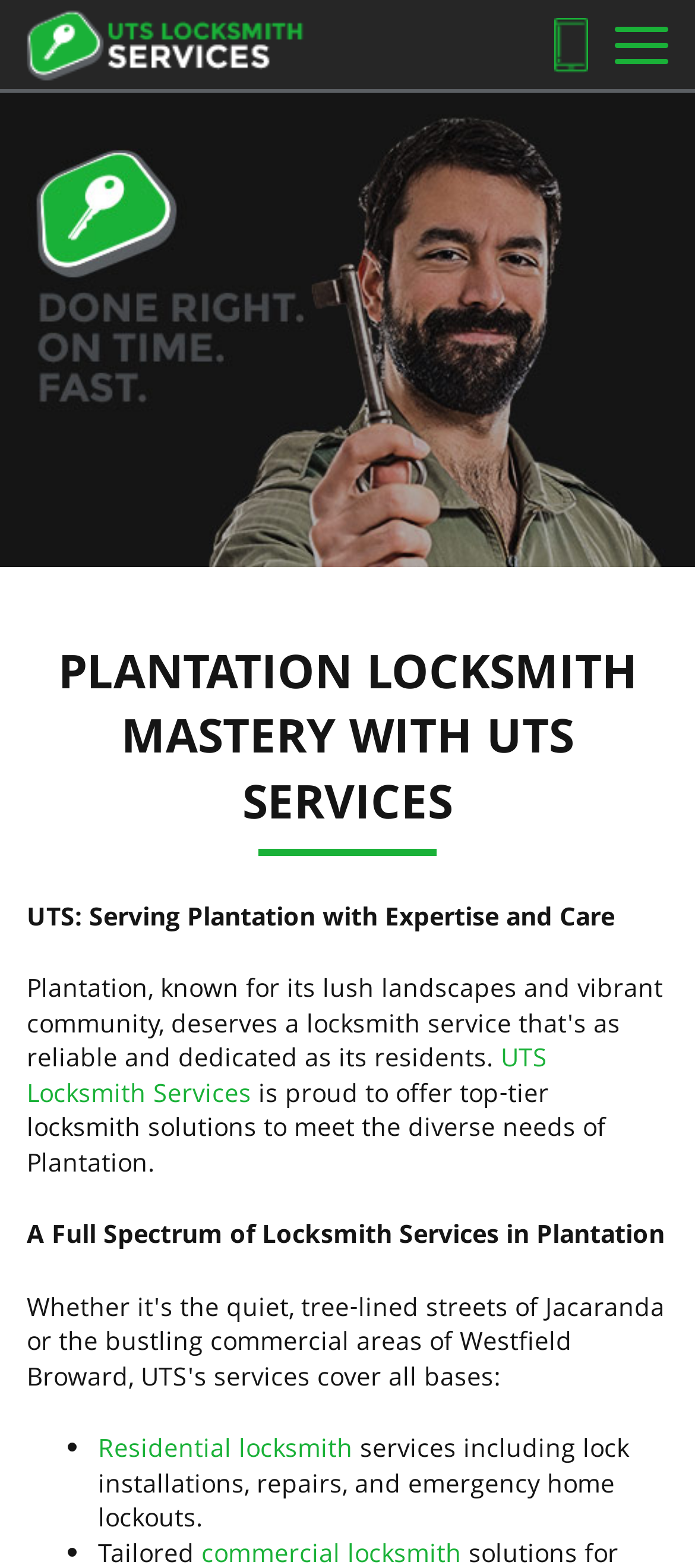Give a complete and precise description of the webpage's appearance.

The webpage is about UTS Locksmith Services, a trusted locksmith partner for Plantation properties. At the top left, there is a logo of UTS Locksmith Services, which is an image accompanied by a link to the same name. Below the logo, there is a navigation menu with 6 links: HOME, FREE ESTIMATE, SERVICES, LOCATIONS, FAQ, and SITE MAP, aligned horizontally and taking up about half of the screen width.

On the top right, there is a call-to-action button "Call Us Now" with an image and a link. Below the navigation menu, there is a large image that takes up most of the screen width, with a heading "PLANTATION LOCKSMITH MASTERY WITH UTS SERVICES" above it. The heading is followed by a paragraph of text "UTS: Serving Plantation with Expertise and Care" and a link to UTS Locksmith Services.

Further down, there is another paragraph of text "is proud to offer top-tier locksmith solutions to meet the diverse needs of Plantation." and a heading "A Full Spectrum of Locksmith Services in Plantation". Below this heading, there is a list of services offered, marked by a bullet point, including "Residential locksmith" with a link, and a description of the services provided, such as lock installations, repairs, and emergency home lockouts.